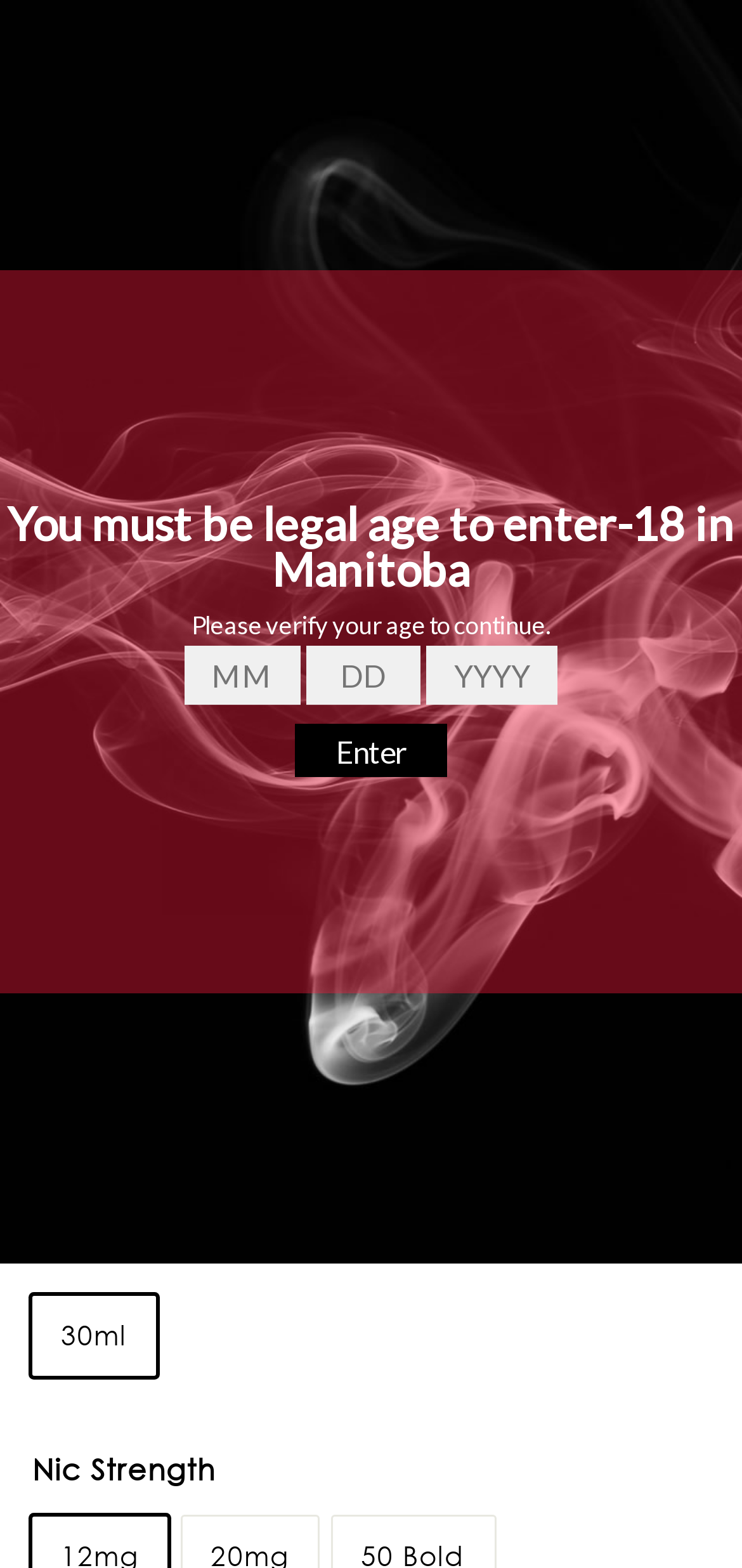Bounding box coordinates are specified in the format (top-left x, top-left y, bottom-right x, bottom-right y). All values are floating point numbers bounded between 0 and 1. Please provide the bounding box coordinate of the region this sentence describes: 30ml

[0.044, 0.826, 0.21, 0.877]